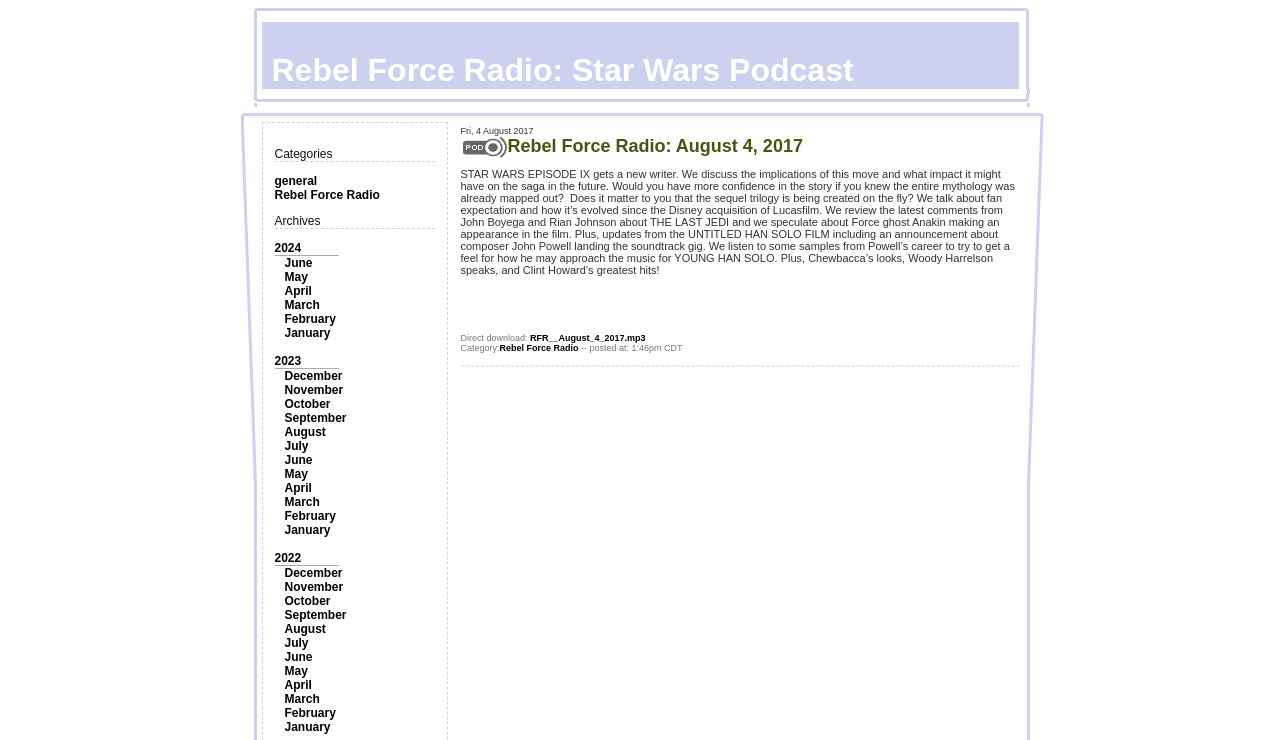What is the topic of discussion in this podcast episode?
Look at the image and answer the question using a single word or phrase.

Star Wars